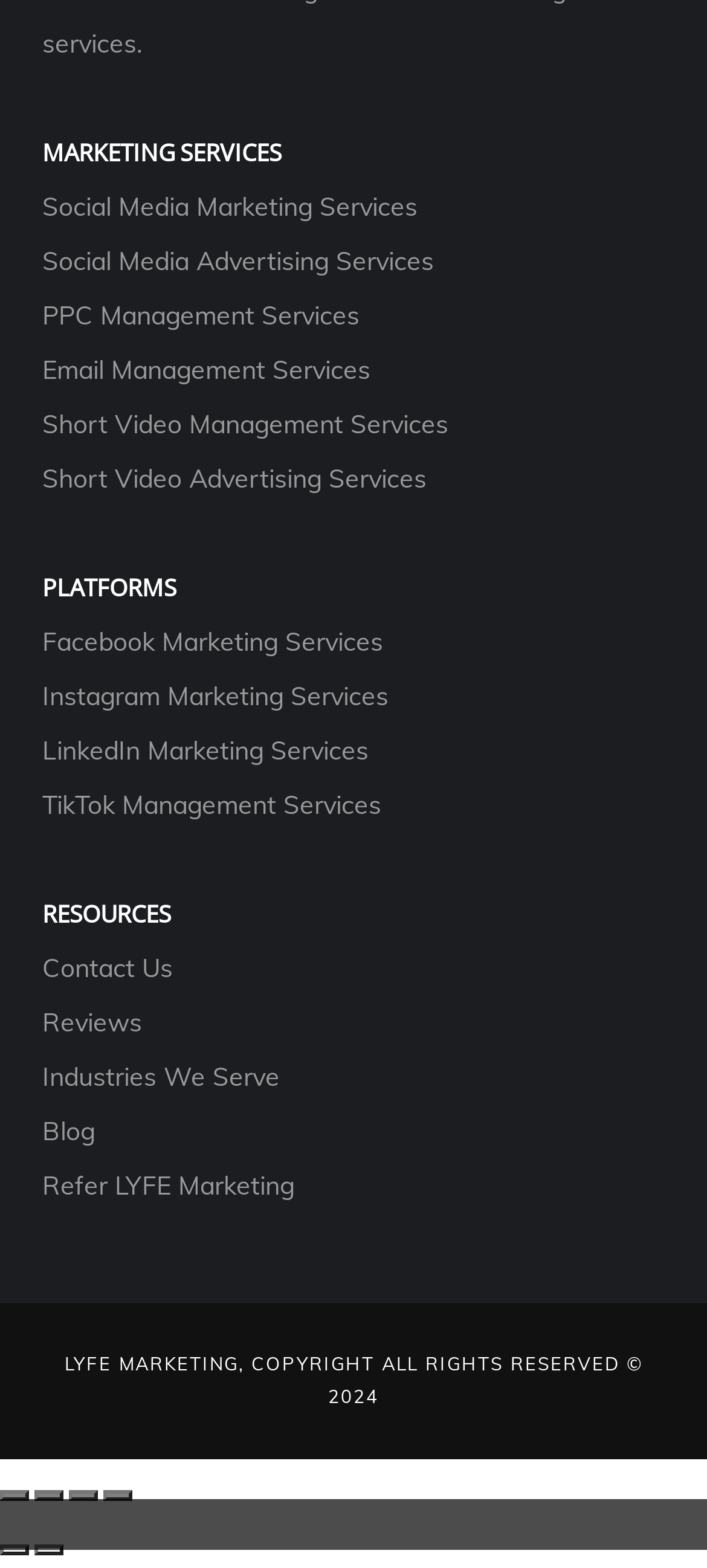What is the last resource listed?
Provide an in-depth and detailed answer to the question.

The resources section lists Contact Us, Reviews, Industries We Serve, and Blog, with Blog being the last one.